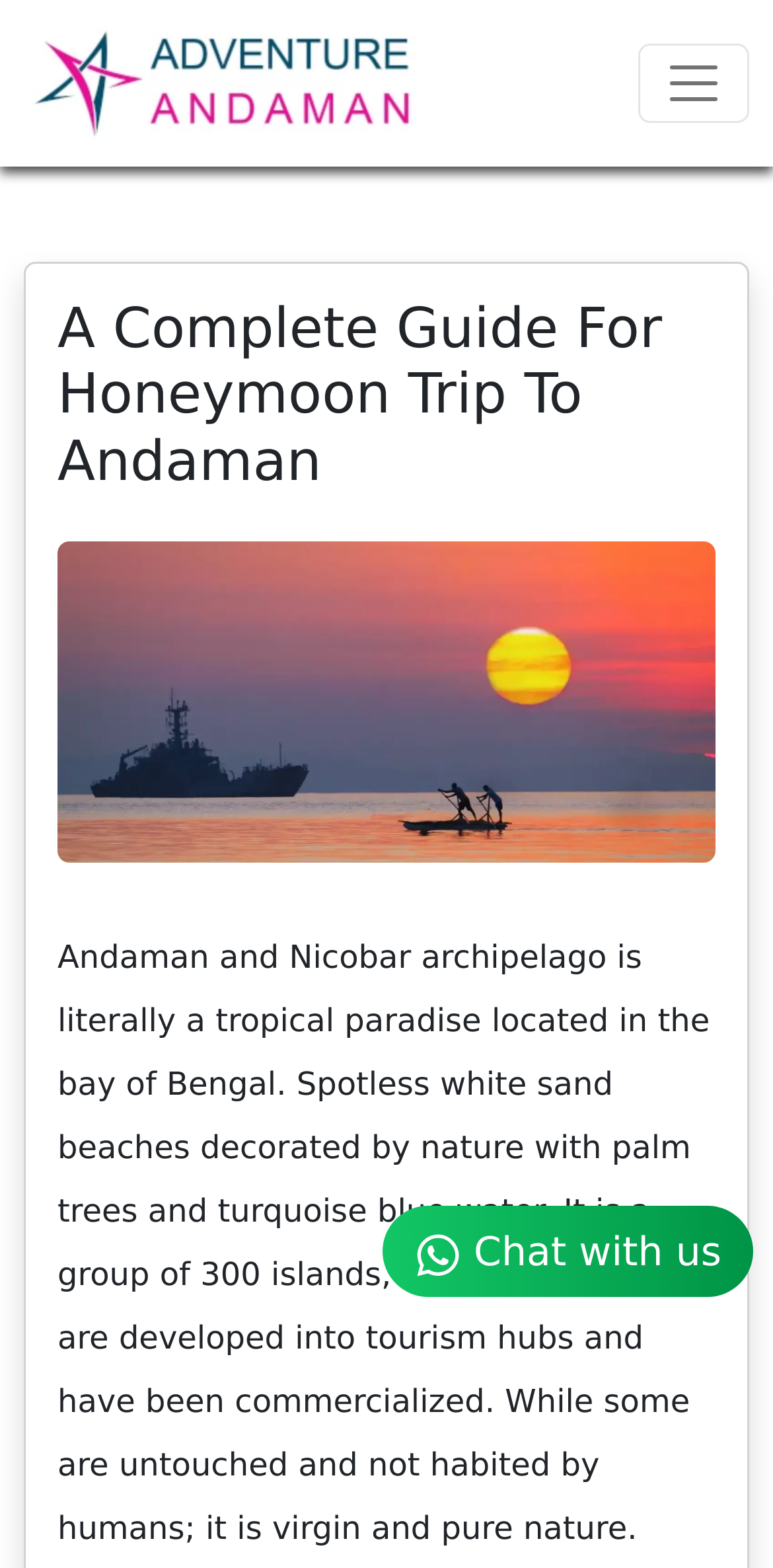What is the platform to chat with the website?
Please describe in detail the information shown in the image to answer the question.

I found a link that says 'WhatsApp Chat with us' and an image of WhatsApp, which suggests that the platform to chat with the website is WhatsApp.